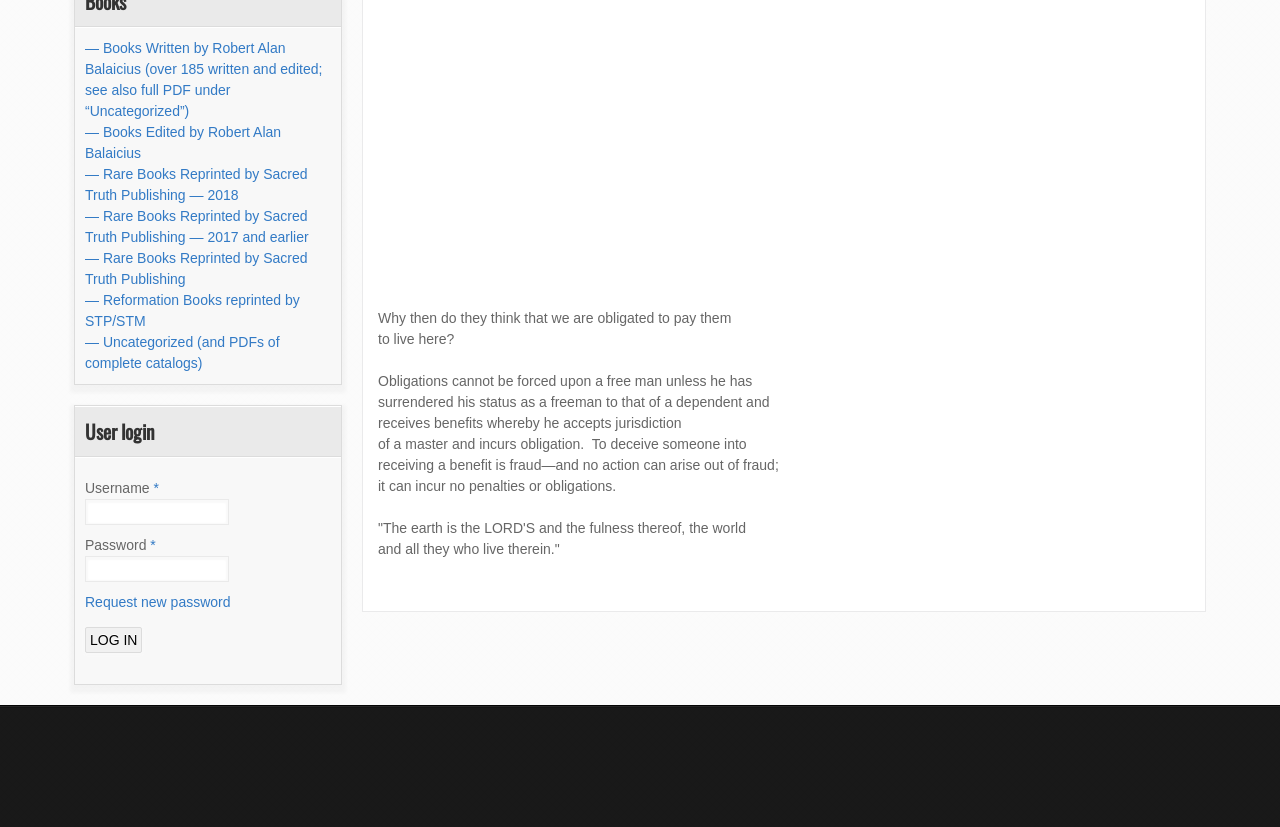Given the description "parent_node: Username * name="name"", determine the bounding box of the corresponding UI element.

[0.066, 0.604, 0.179, 0.635]